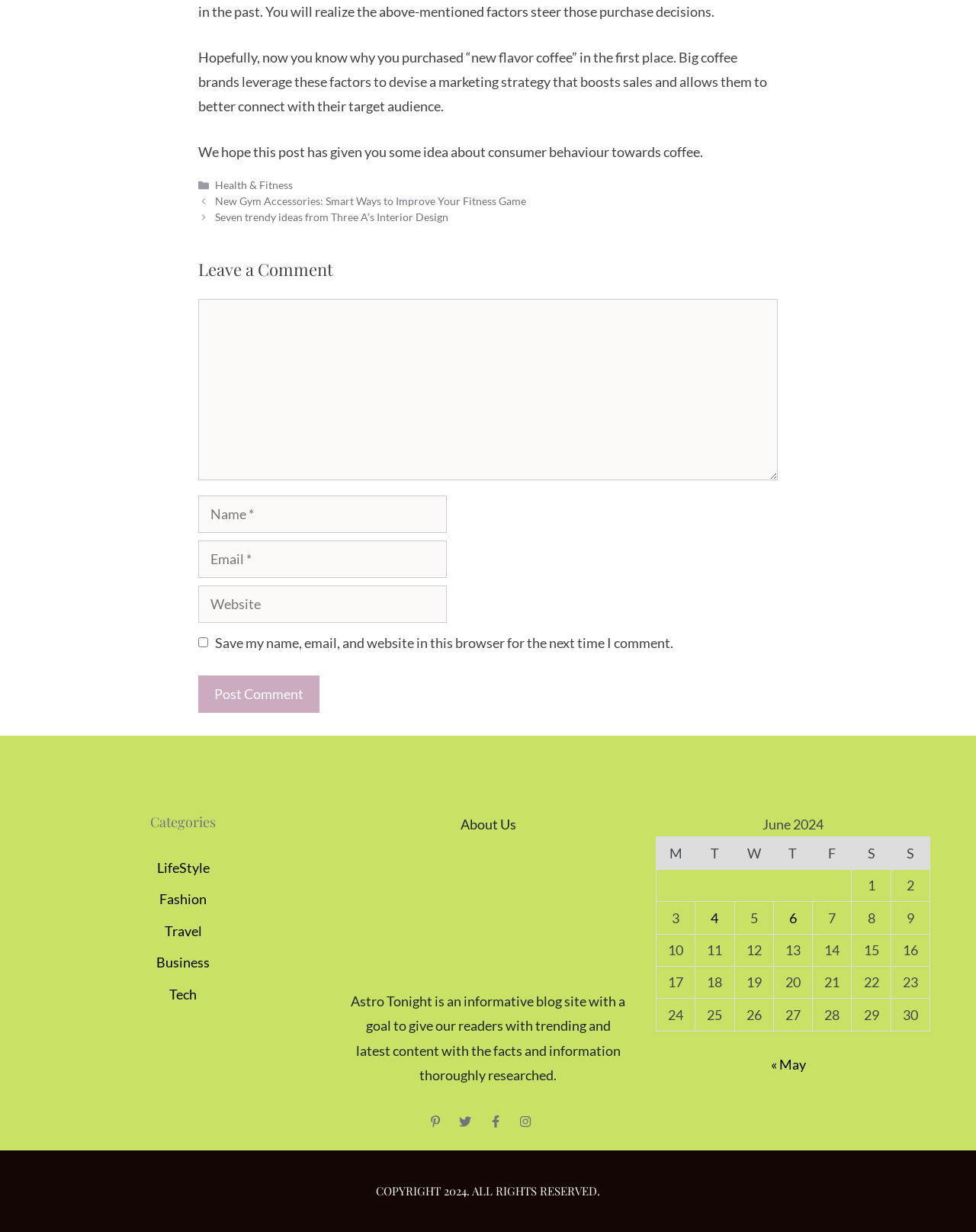Locate the bounding box coordinates of the element that needs to be clicked to carry out the instruction: "Select category 'Beauty'". The coordinates should be given as four float numbers ranging from 0 to 1, i.e., [left, top, right, bottom].

None